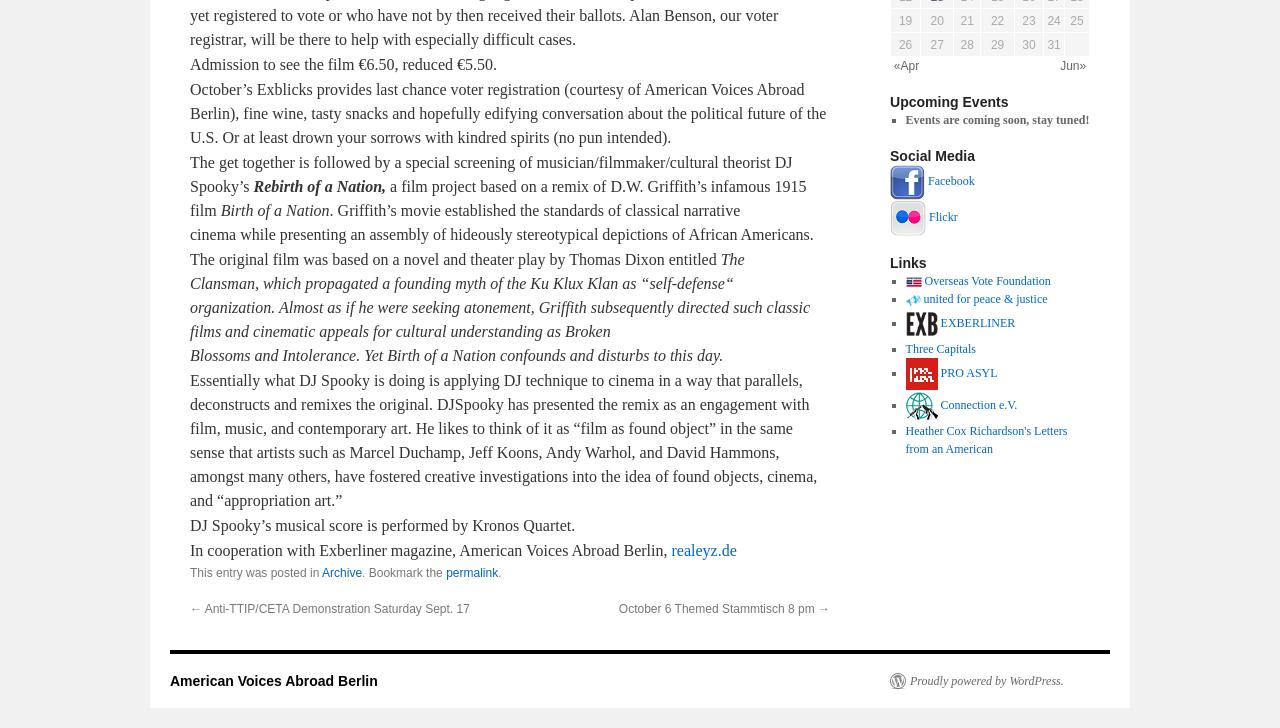Using floating point numbers between 0 and 1, provide the bounding box coordinates in the format (top-left x, top-left y, bottom-right x, bottom-right y). Locate the UI element described here: united for peace & justice

[0.722, 0.401, 0.818, 0.421]